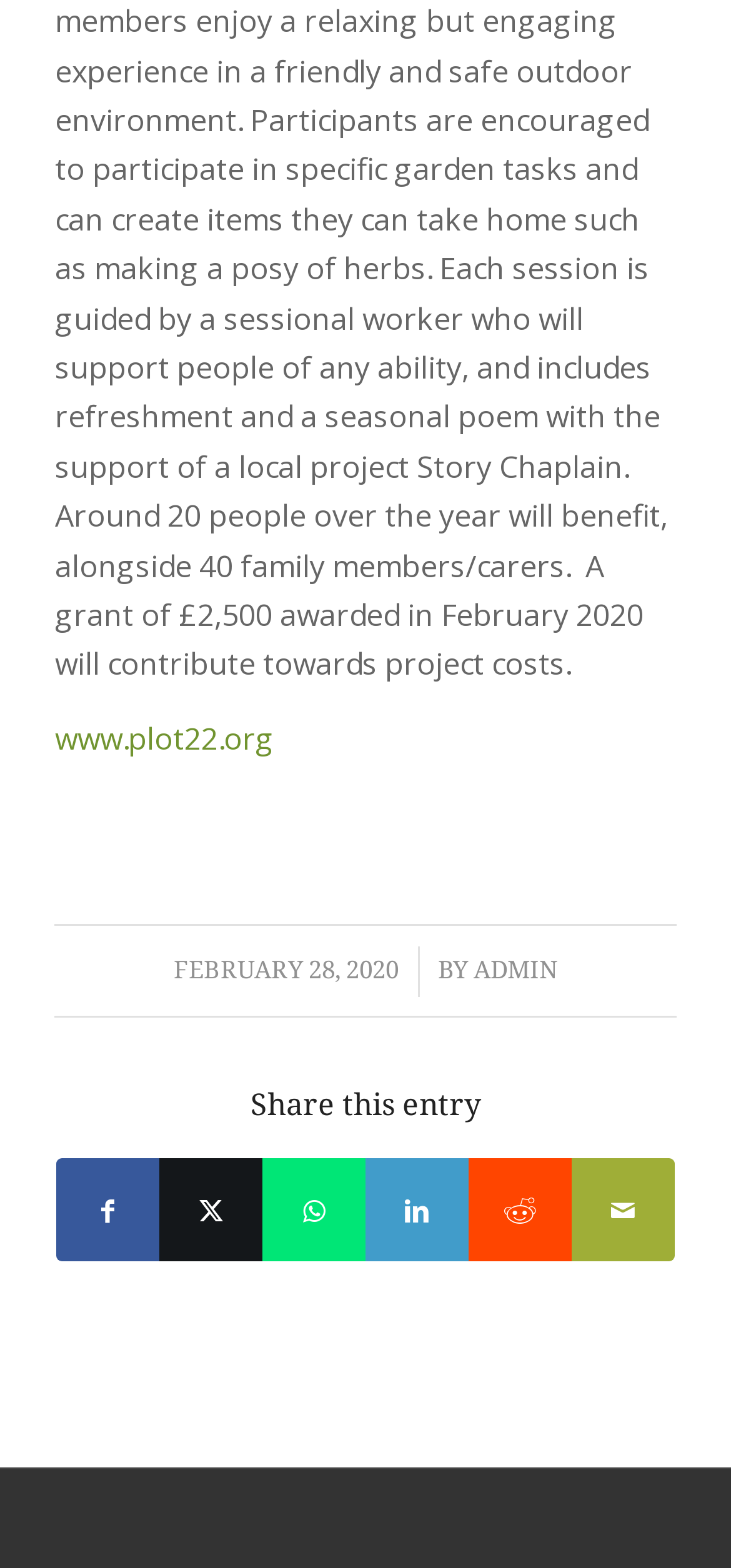Who is the author of the article?
Based on the screenshot, answer the question with a single word or phrase.

ADMIN